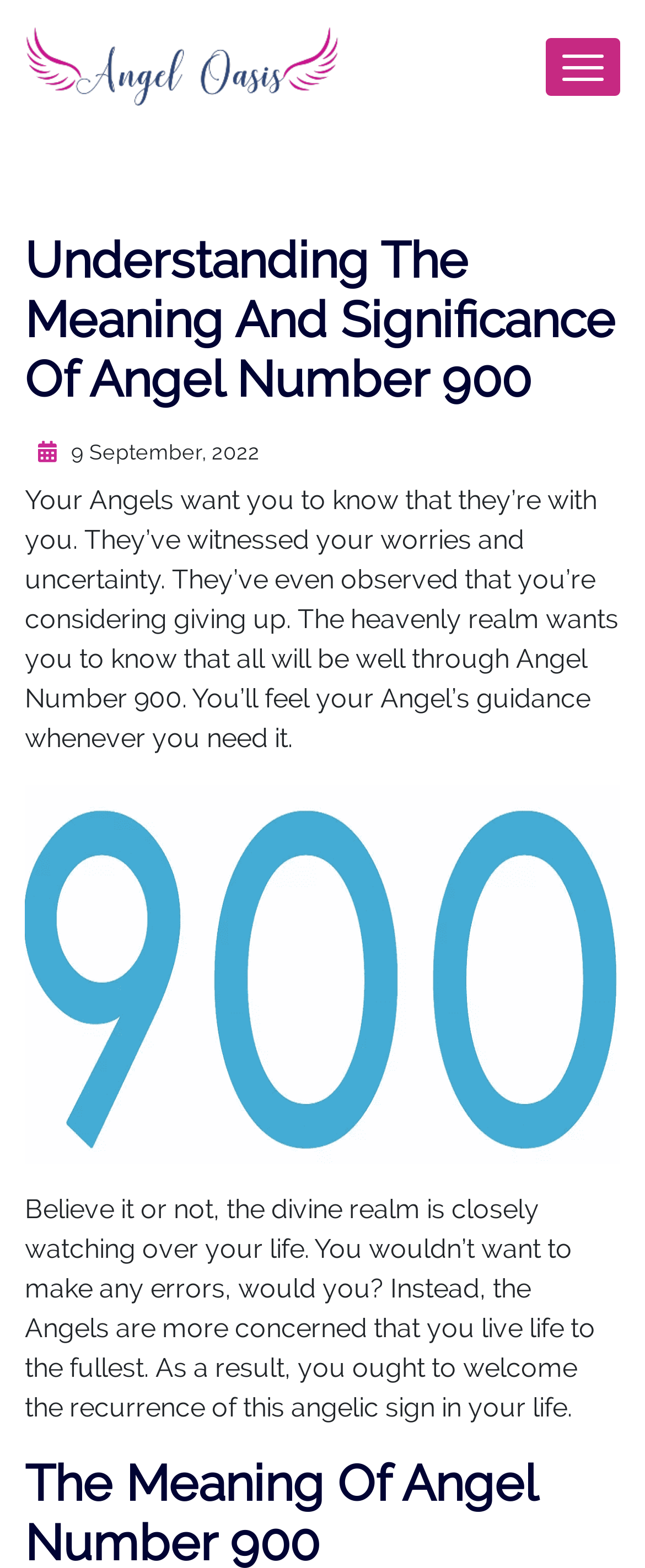Create a detailed summary of the webpage's content and design.

The webpage is about the meaning and significance of Angel Number 900. At the top left corner, there is a logo of "Angel Oasis" with a link to it. Below the logo, there is a heading that reads "Understanding The Meaning And Significance Of Angel Number 900". 

To the right of the logo, there is a date "9 September, 2022" displayed. Below the date, there is a paragraph of text that explains the message of Angel Number 900, which is one of kindness and hope. The text mentions that the angels are with the individual, have witnessed their worries, and want them to know that everything will be well.

Below this paragraph, there is an image related to Angel Number 900. Following the image, there is another paragraph of text that continues to explain the significance of Angel Number 900. This text mentions that the divine realm is watching over the individual's life and wants them to live life to the fullest.